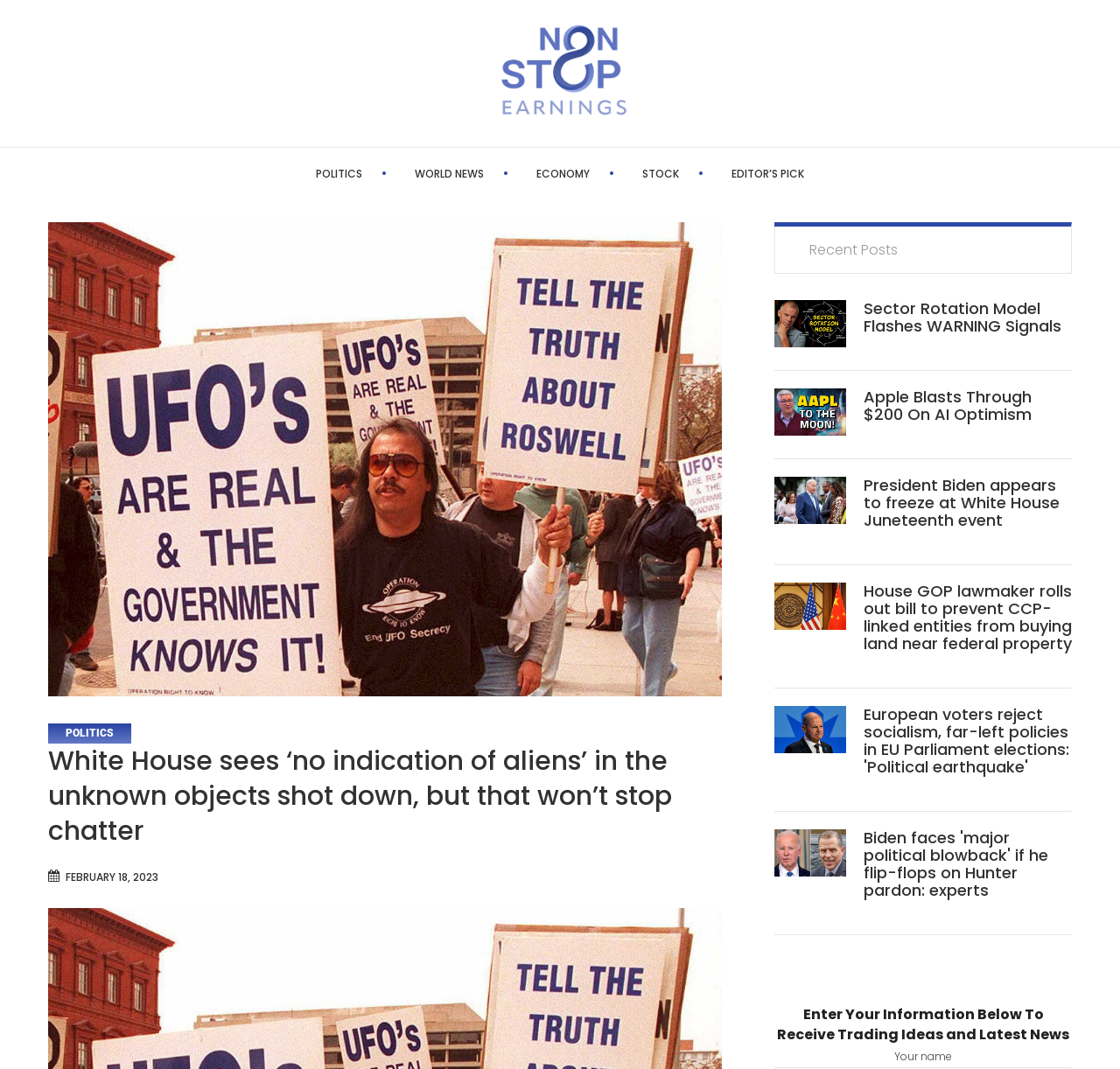Given the element description Editor’s Pick, predict the bounding box coordinates for the UI element in the webpage screenshot. The format should be (top-left x, top-left y, bottom-right x, bottom-right y), and the values should be between 0 and 1.

[0.653, 0.155, 0.718, 0.17]